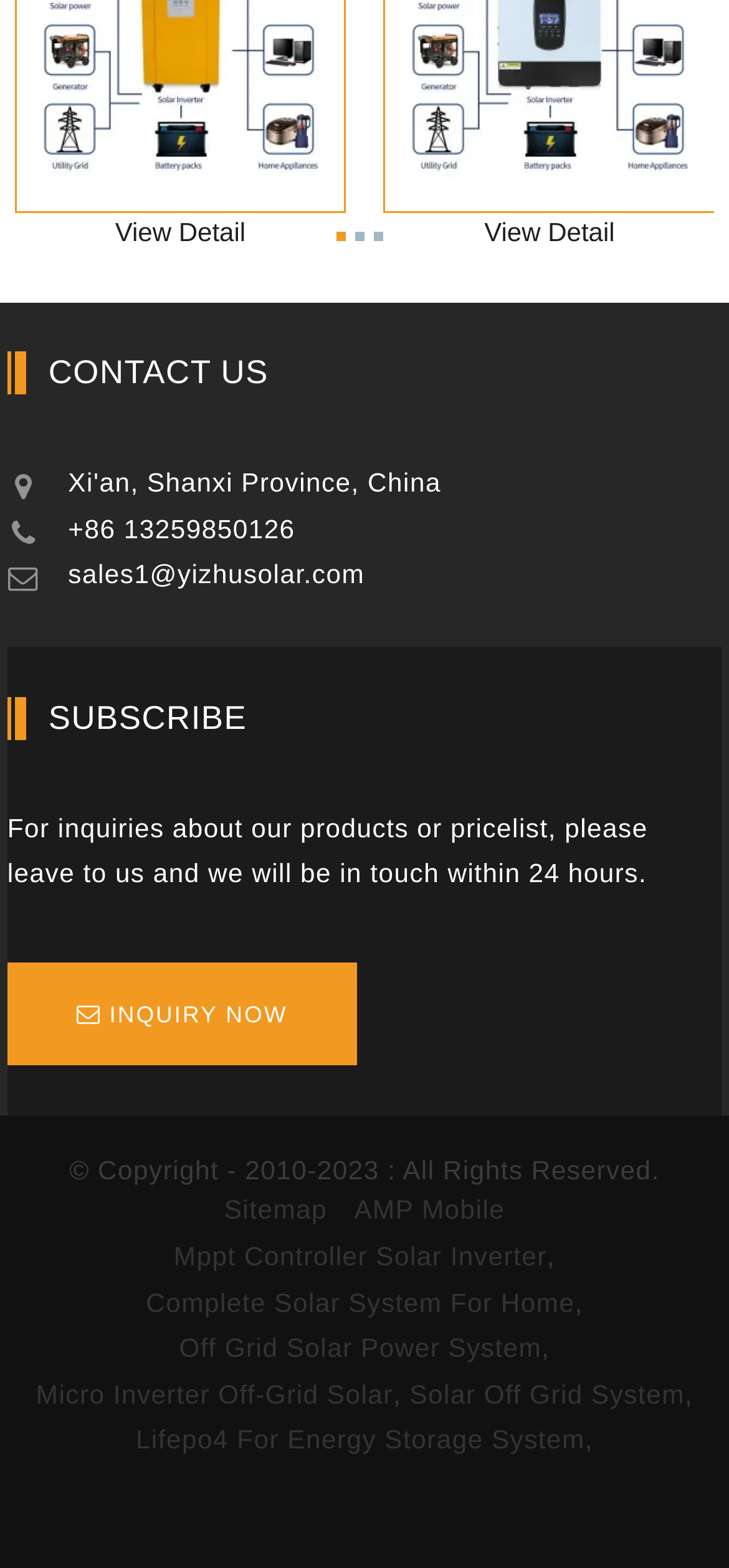How can I contact the company via email?
Based on the image, respond with a single word or phrase.

sales1@yizhusolar.com